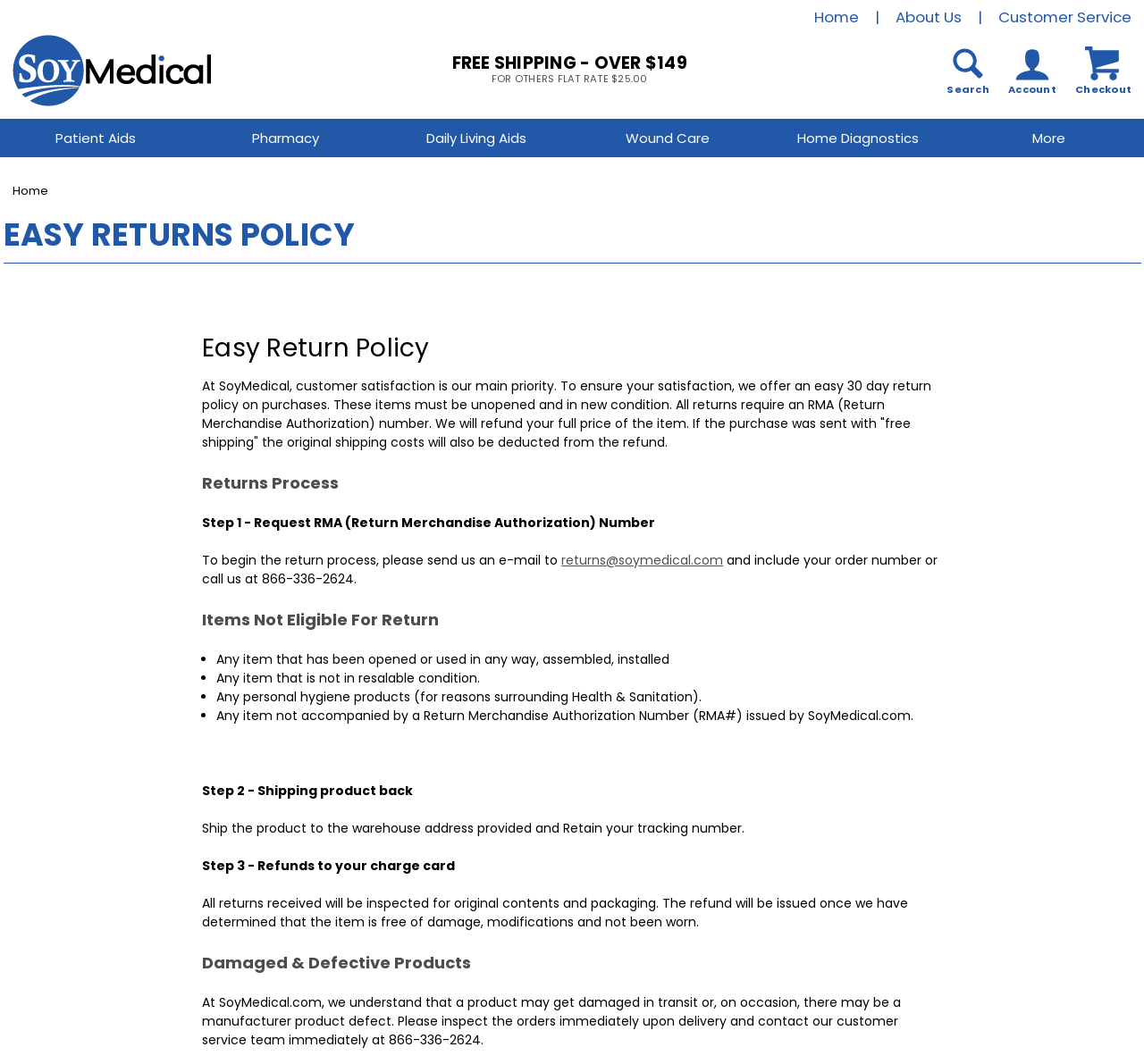From the element description: "returns@soymedical.com", extract the bounding box coordinates of the UI element. The coordinates should be expressed as four float numbers between 0 and 1, in the order [left, top, right, bottom].

[0.491, 0.518, 0.632, 0.535]